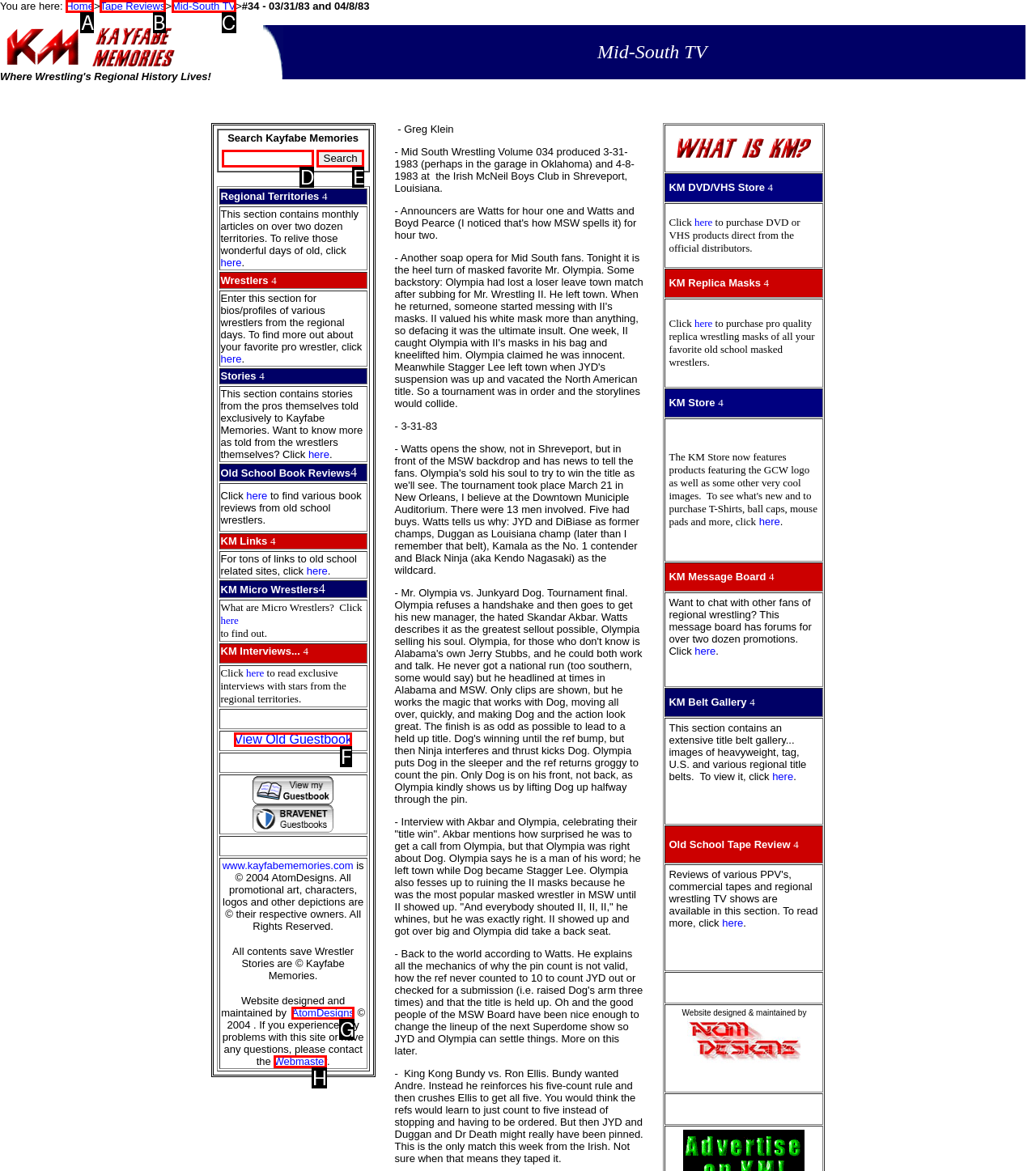Find the HTML element that matches the description: View Old Guestbook. Answer using the letter of the best match from the available choices.

F